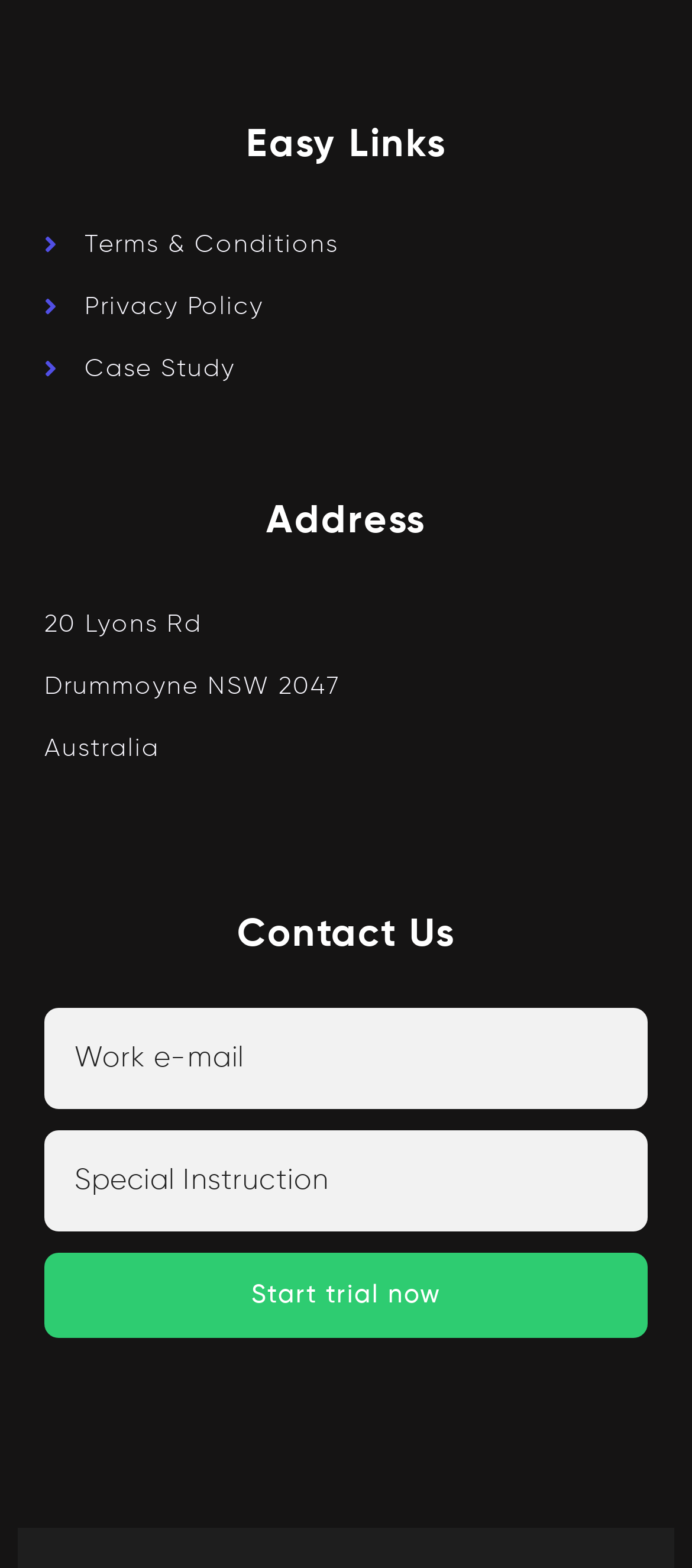Identify the bounding box for the described UI element: "Start trial now".

[0.064, 0.799, 0.936, 0.854]